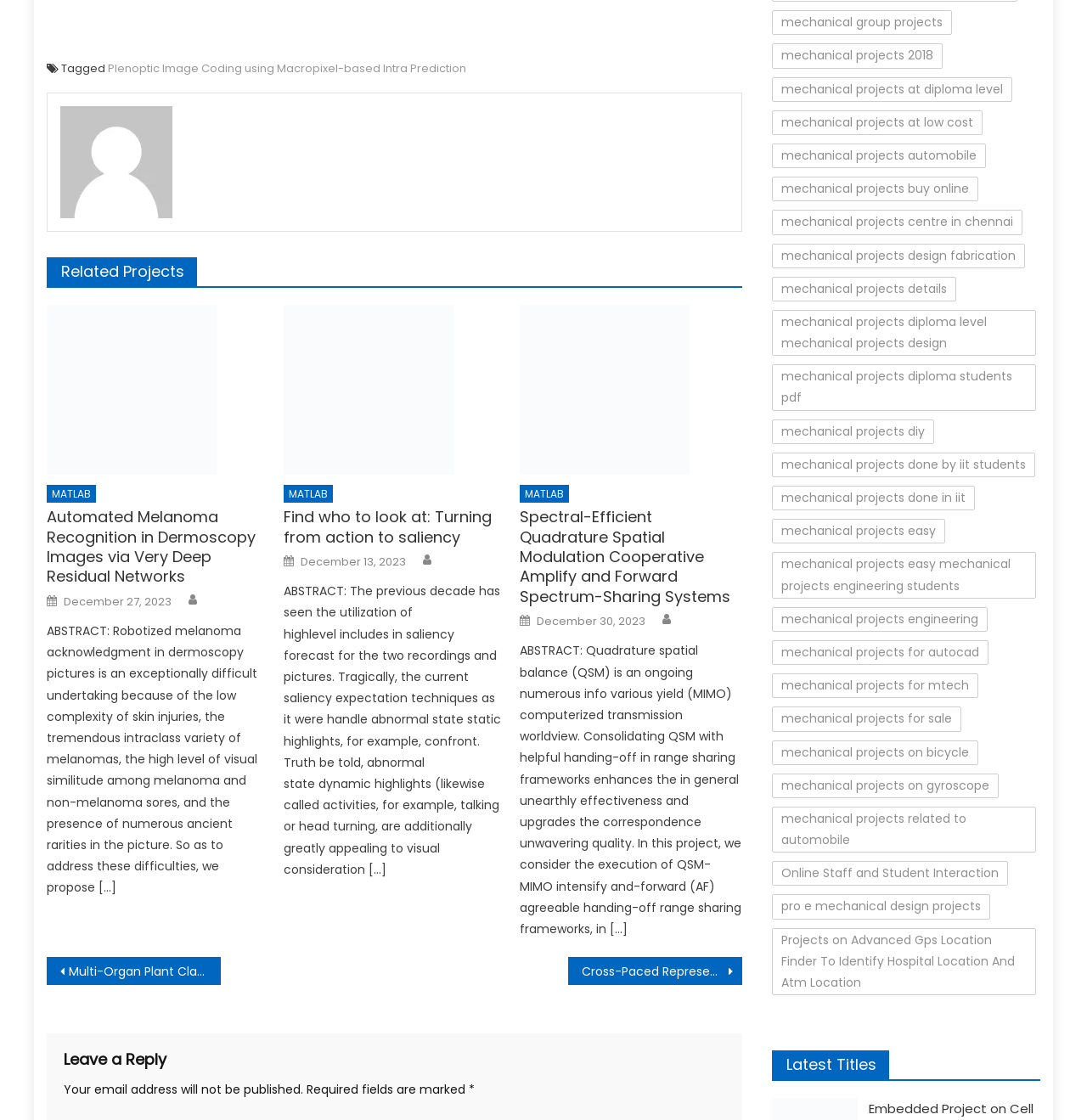Please specify the bounding box coordinates of the clickable region to carry out the following instruction: "Read the abstract of 'Find who to look at: Turning from action to saliency'". The coordinates should be four float numbers between 0 and 1, in the format [left, top, right, bottom].

[0.261, 0.52, 0.461, 0.784]